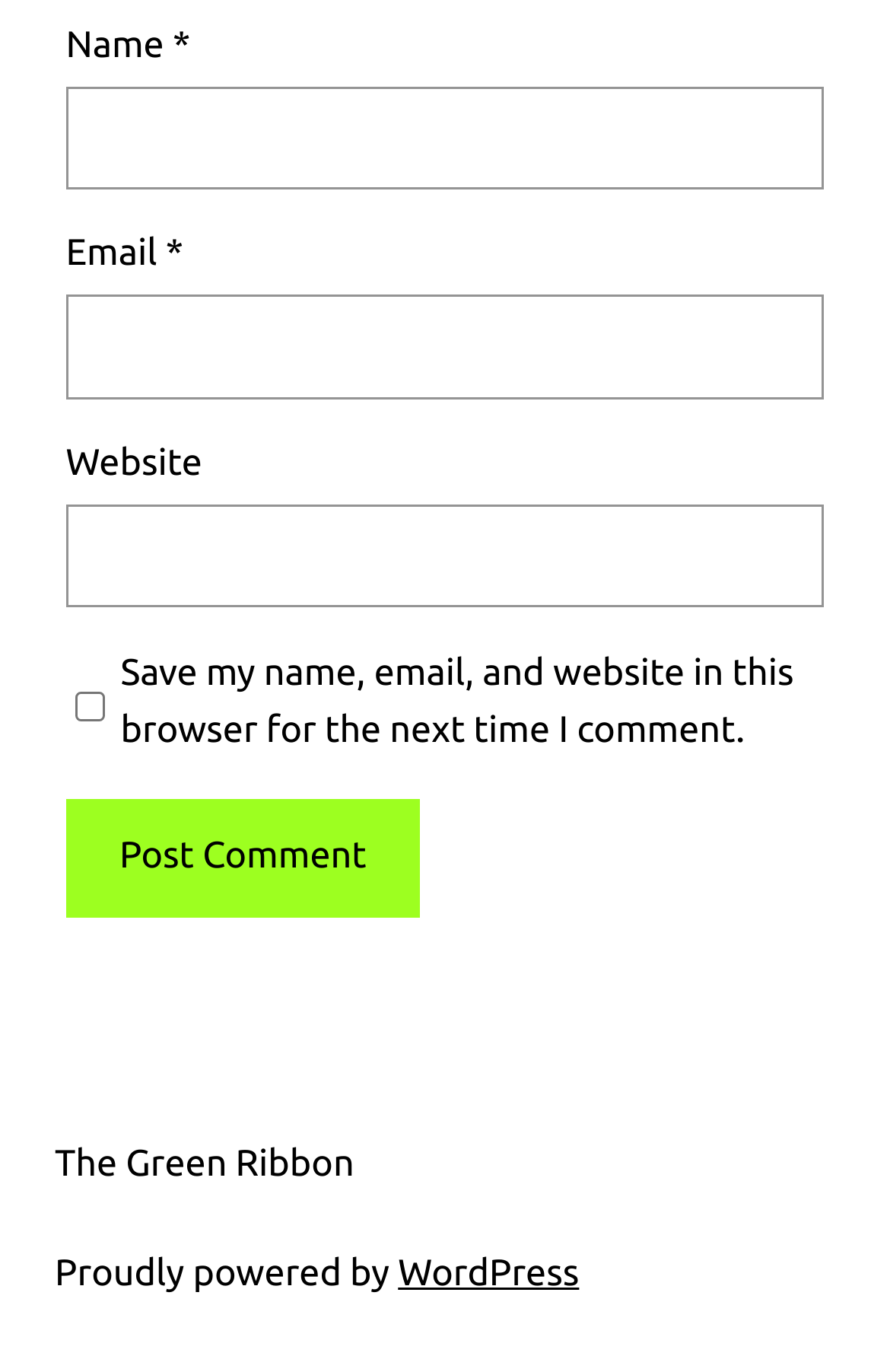Is the 'Save my name...' checkbox checked?
Please provide a single word or phrase as the answer based on the screenshot.

No